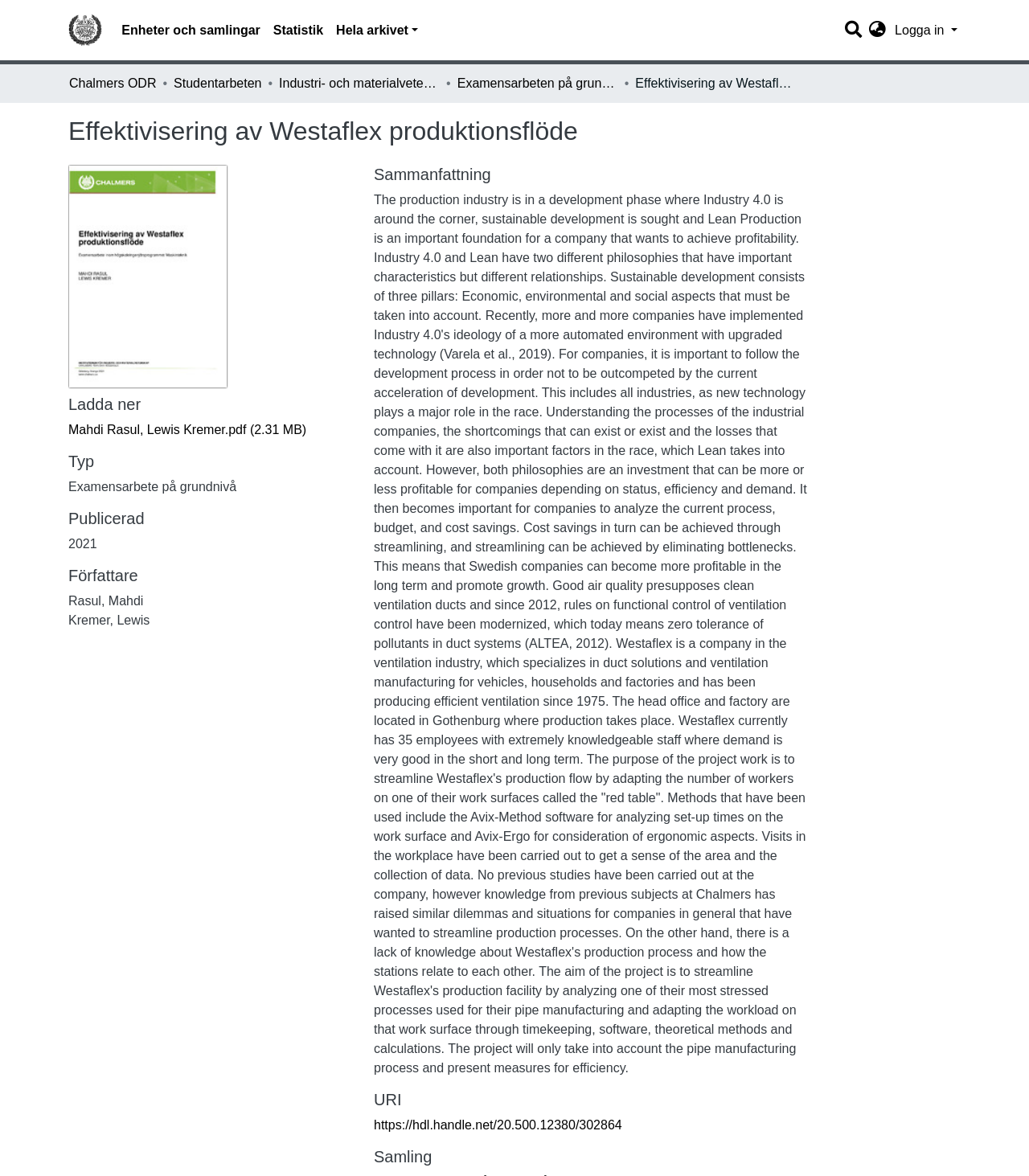Bounding box coordinates are specified in the format (top-left x, top-left y, bottom-right x, bottom-right y). All values are floating point numbers bounded between 0 and 1. Please provide the bounding box coordinate of the region this sentence describes: Industri- och materialvetenskap (IMS)

[0.271, 0.063, 0.427, 0.079]